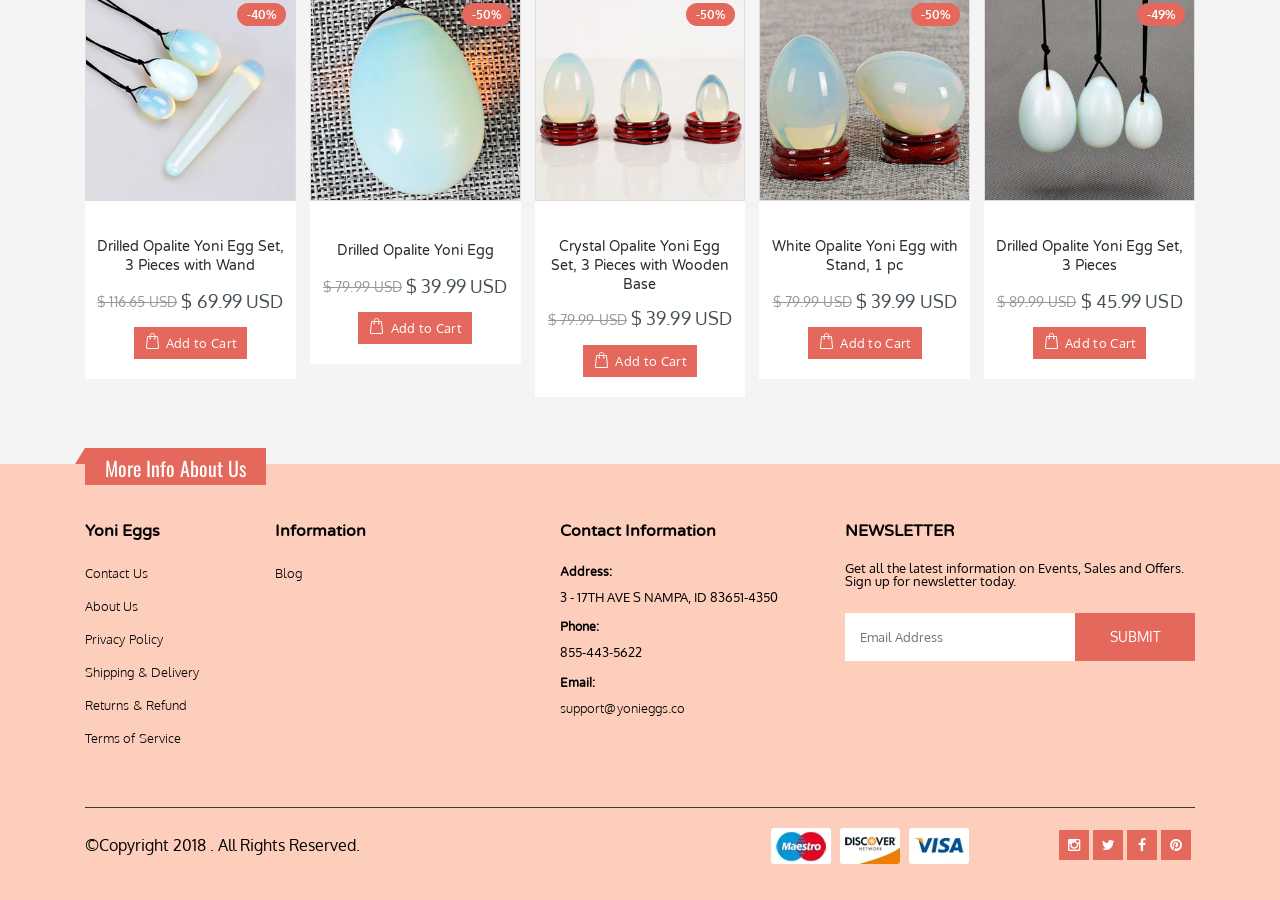How many instrumental pieces has Bertrand Carbonneau composed?
Please give a well-detailed answer to the question.

Bertrand Carbonneau's biography section mentions that he has composed over 6000 instrumental pieces in the past 20 years.